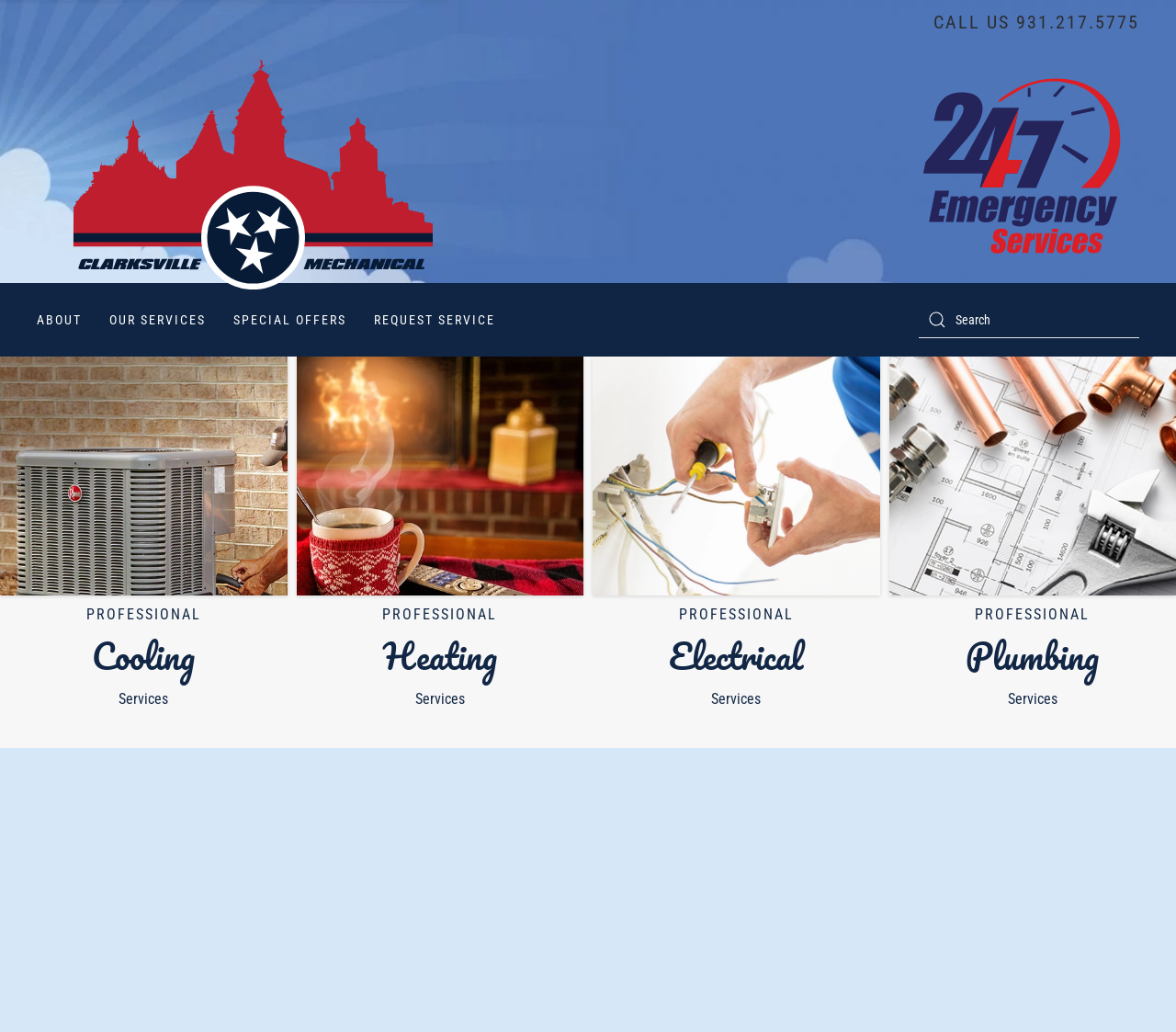What is the name of the company?
Give a detailed response to the question by analyzing the screenshot.

The name of the company can be found in the root element of the webpage, which is titled 'Clarksville Mechanical LLC | 24 Hour Heating & AC Repair Service'. This indicates that the company's full name is Clarksville Mechanical LLC.